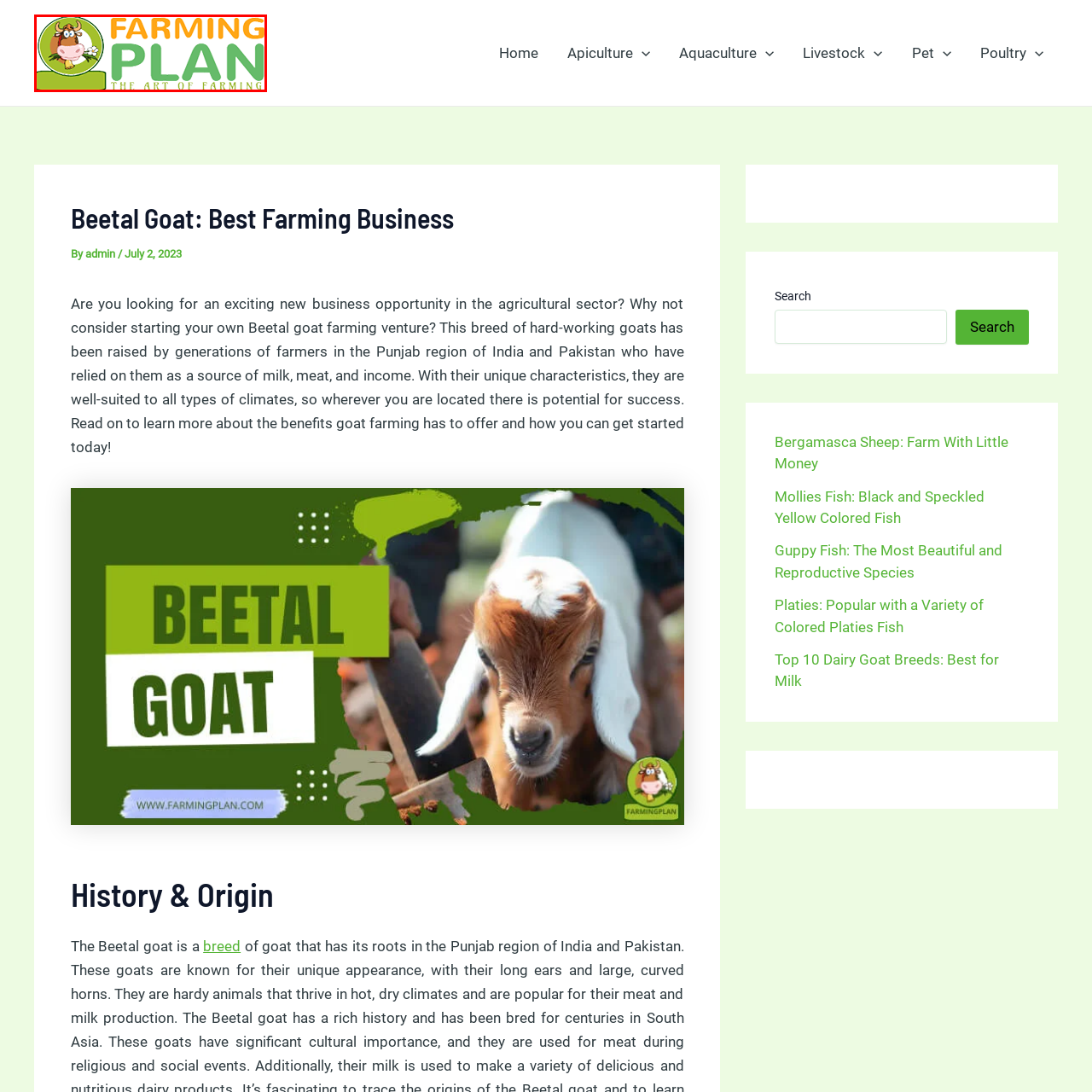Offer a detailed explanation of the scene within the red bounding box.

The image features a colorful logo representing "Farming Plan," which is prominently displayed at the top of a webpage dedicated to agricultural ventures. The logo includes a cheerful cartoon depiction of a cow, adorned with flowers, emphasizing the nurturing aspect of farming. The text "FARMING PLAN" is boldly styled in orange and green, with the tagline "THE ART OF FARMING" beneath it, highlighting the organization's mission to promote sustainable agricultural practices and business opportunities in farming. This logo sets a welcoming tone for visitors exploring the potential of farming businesses, particularly in the context of livestock and crop production.